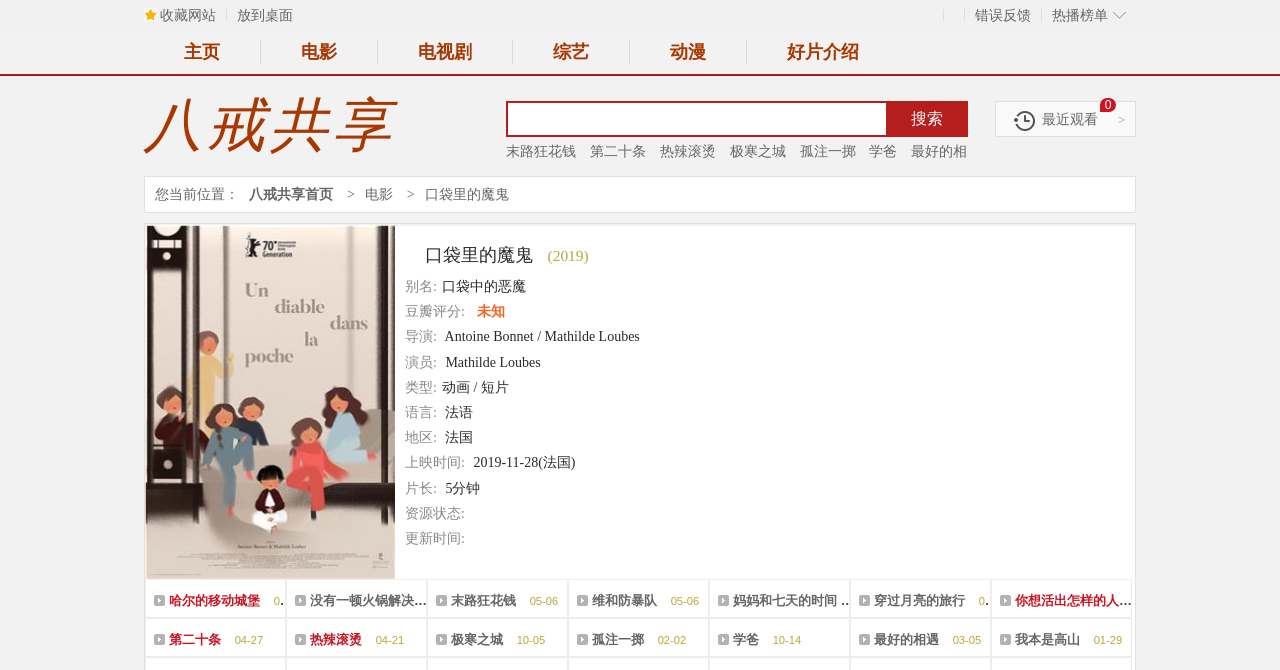Please find the bounding box coordinates of the element that you should click to achieve the following instruction: "watch the movie '口袋里的魔鬼'". The coordinates should be presented as four float numbers between 0 and 1: [left, top, right, bottom].

[0.113, 0.336, 0.309, 0.865]